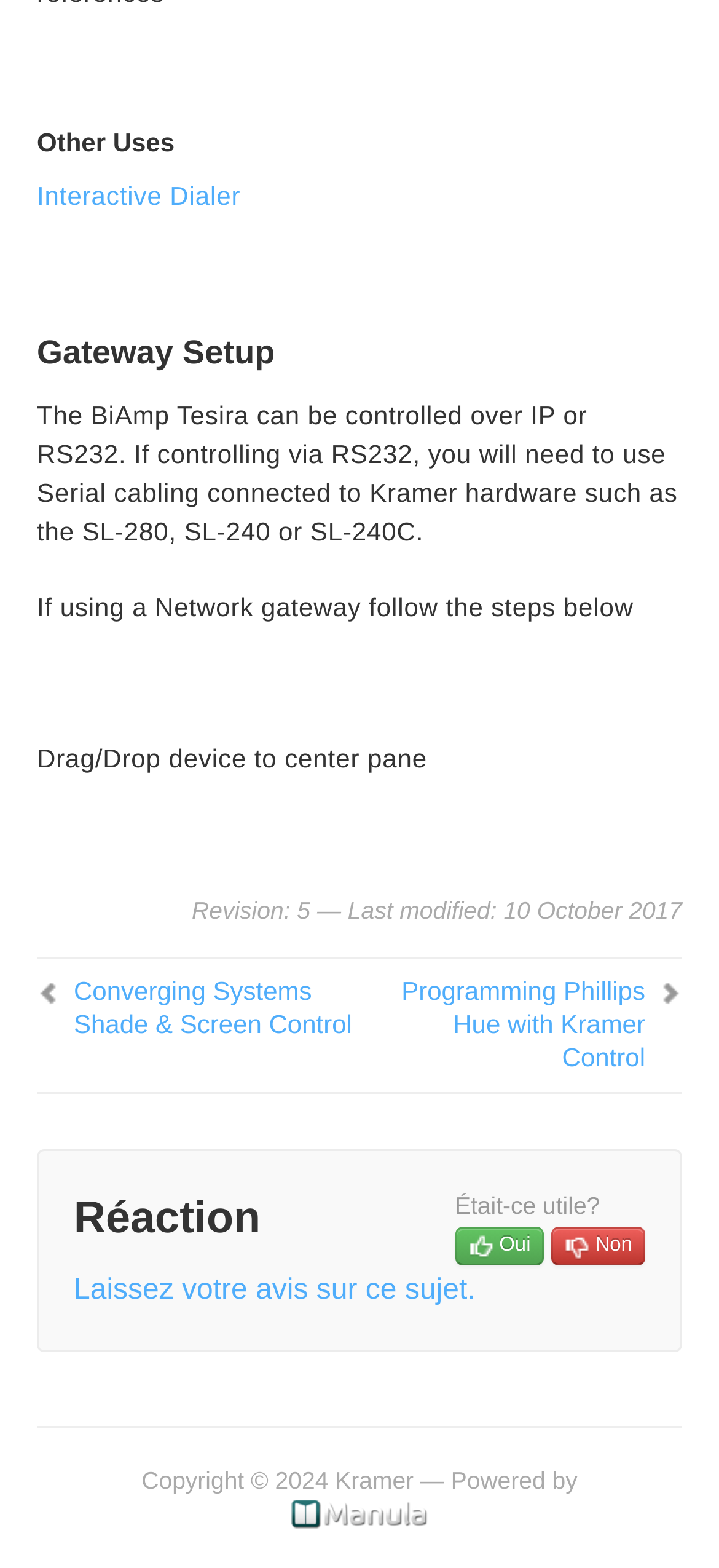What is the date of the last modification?
Based on the visual content, answer with a single word or a brief phrase.

10 October 2017